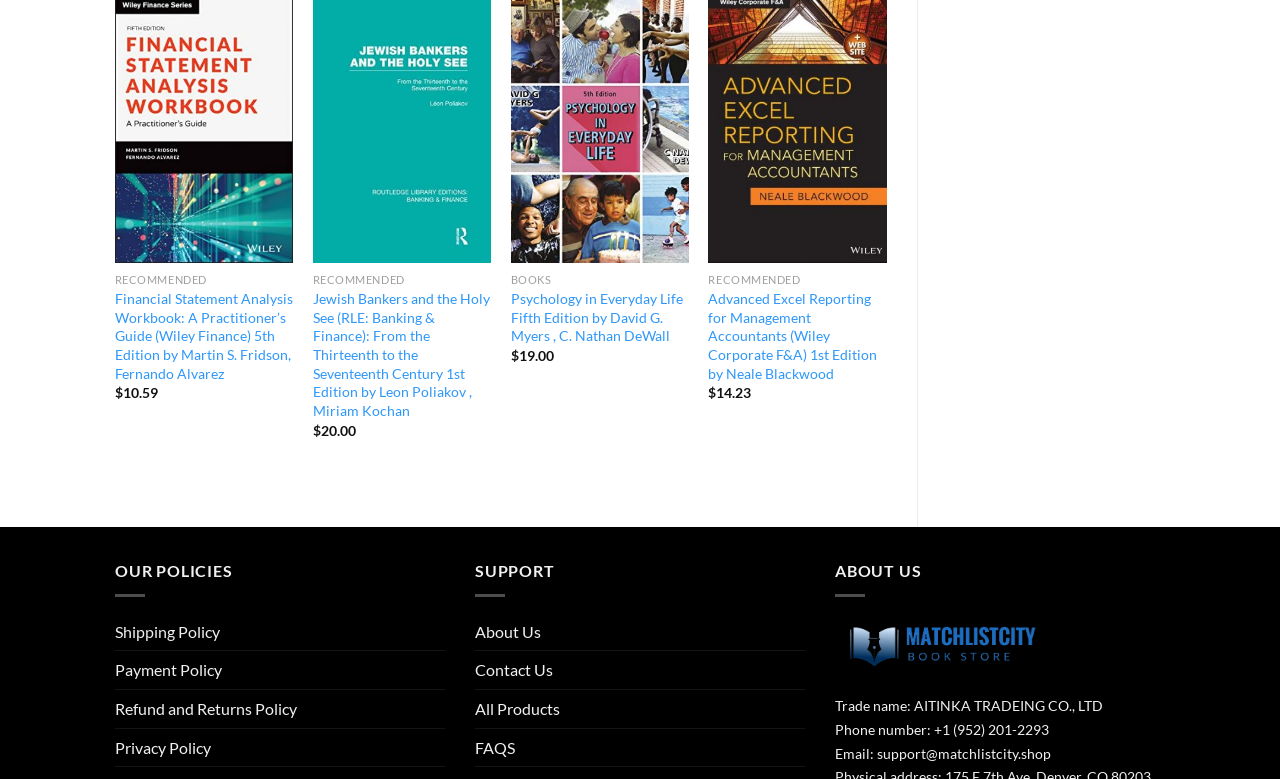How many QUICK VIEW links are there?
Using the image, elaborate on the answer with as much detail as possible.

I counted the number of 'QUICK VIEW' links on the webpage, and there are 5 of them, each corresponding to a different book.